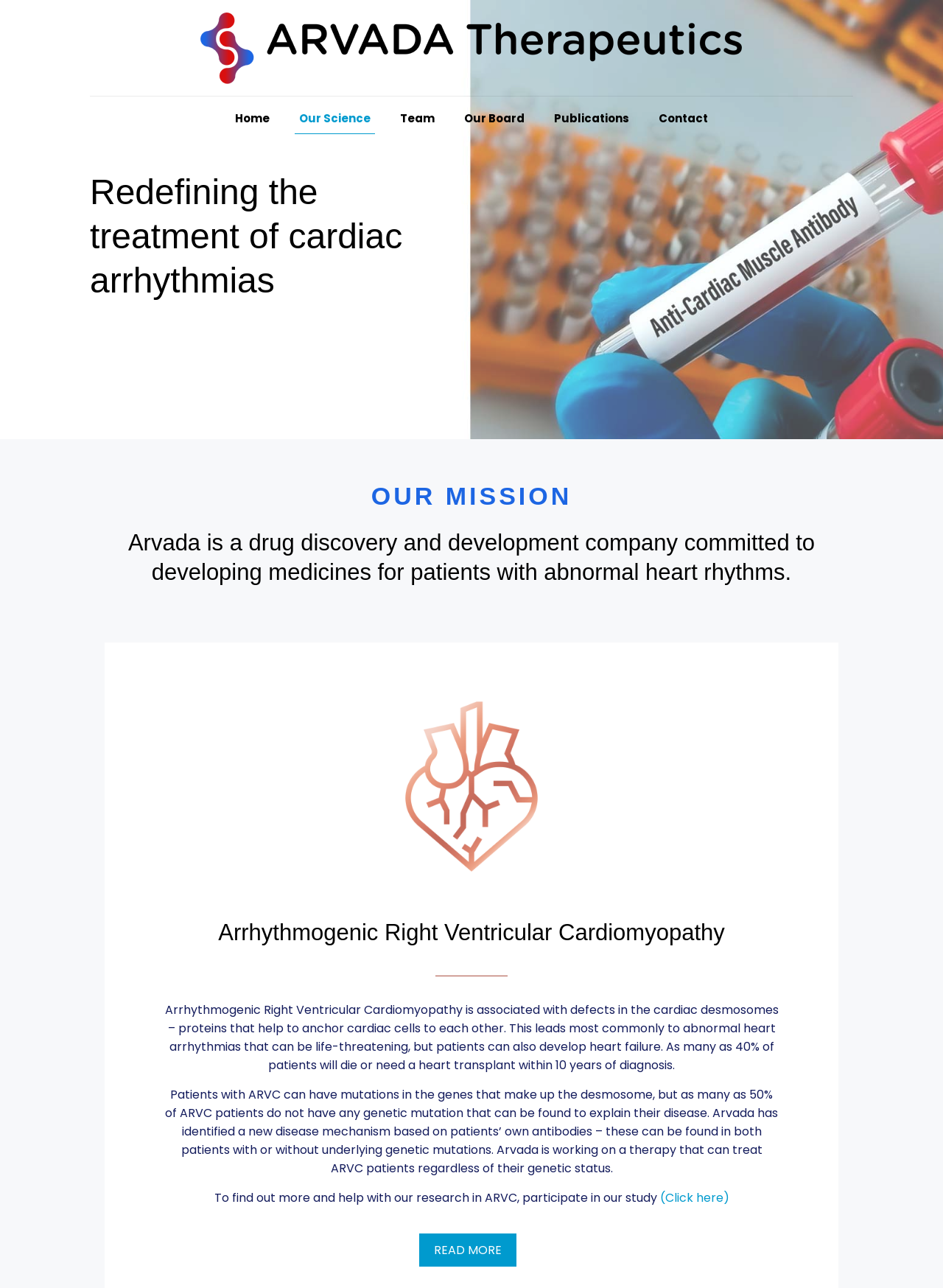Locate the coordinates of the bounding box for the clickable region that fulfills this instruction: "Click the Our Board link".

[0.477, 0.075, 0.572, 0.109]